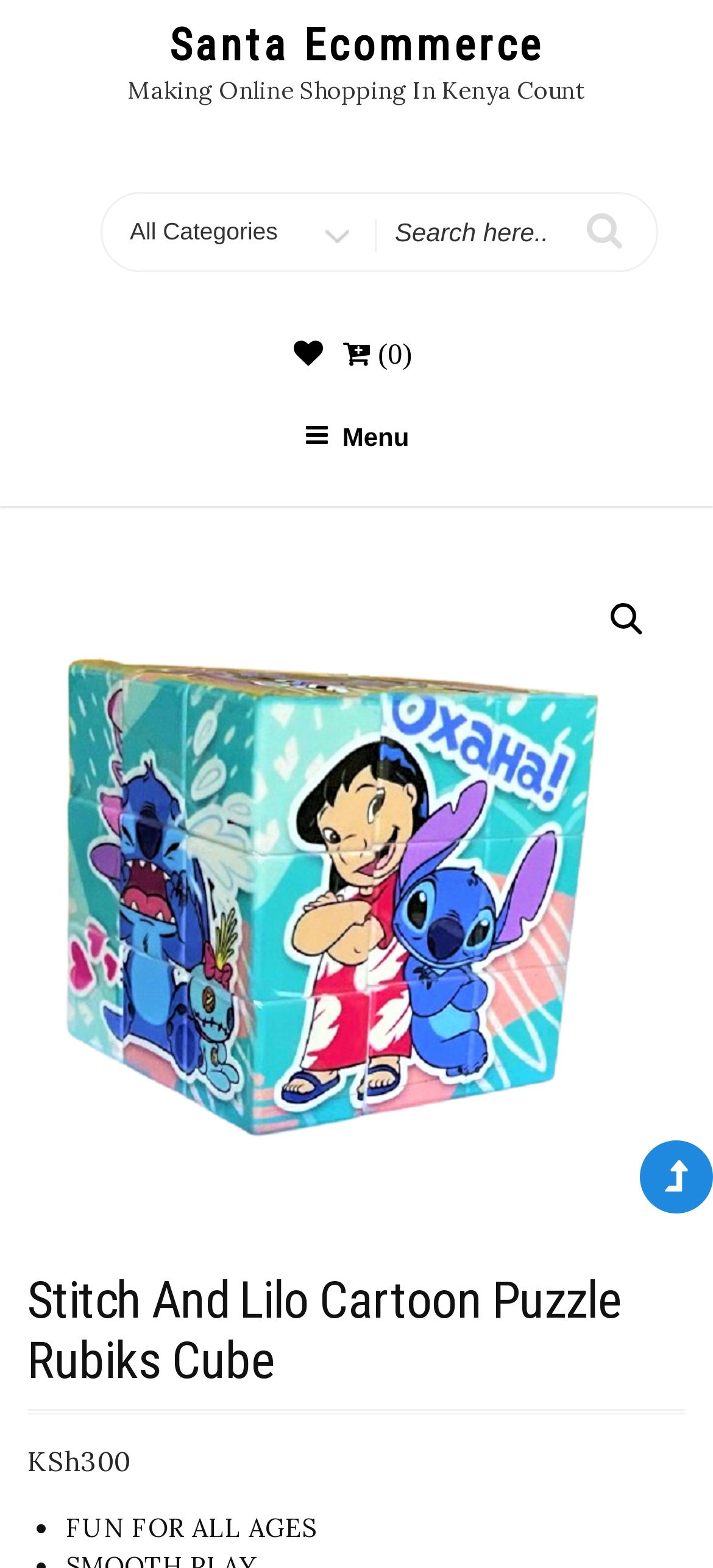How many items are in the top menu?
Can you provide an in-depth and detailed response to the question?

The top menu can be found by clicking the 'Menu' button, and it contains two items, represented by the '' and '' icons.